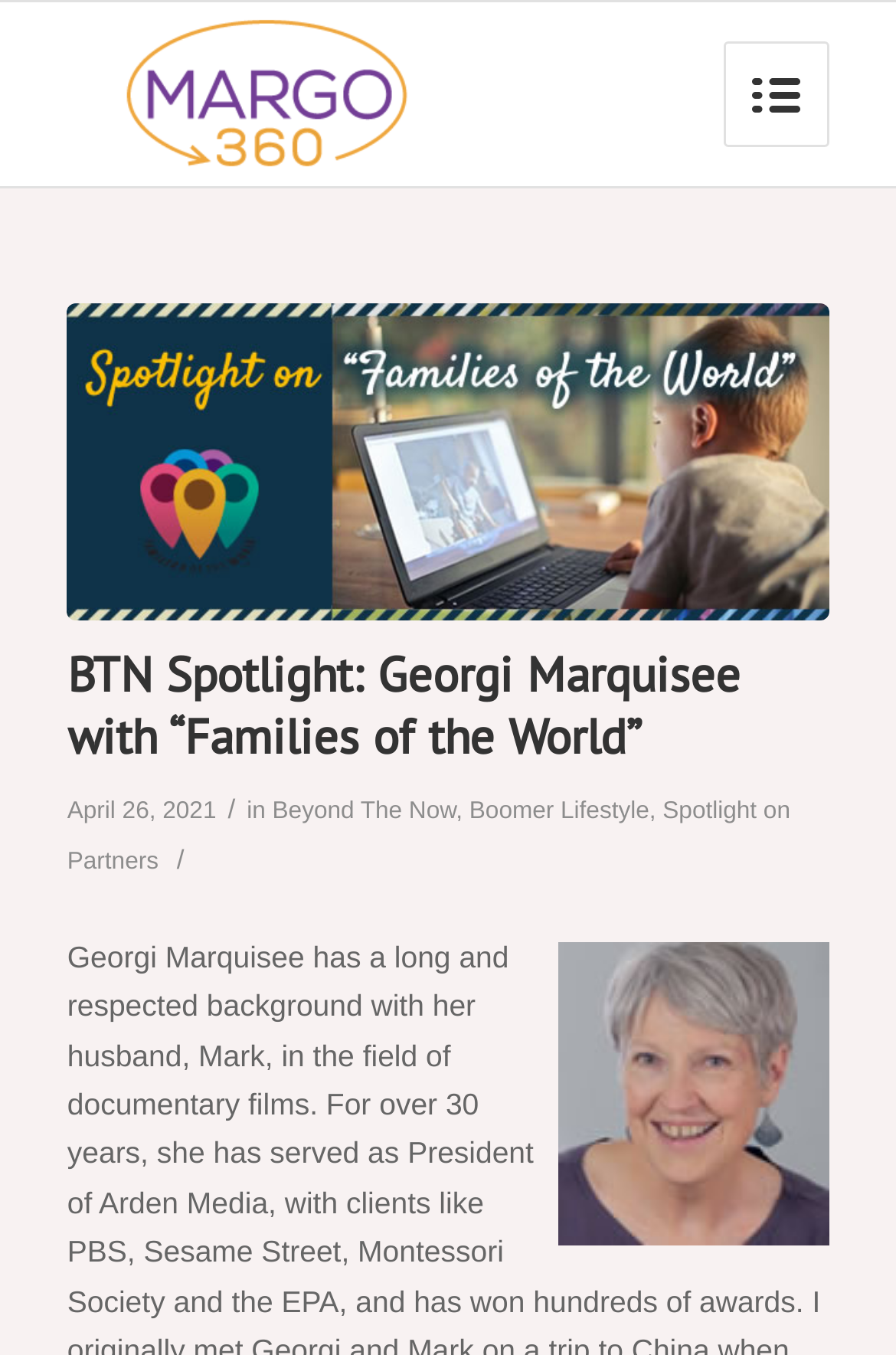Extract the bounding box coordinates for the HTML element that matches this description: "Social Media". The coordinates should be four float numbers between 0 and 1, i.e., [left, top, right, bottom].

None